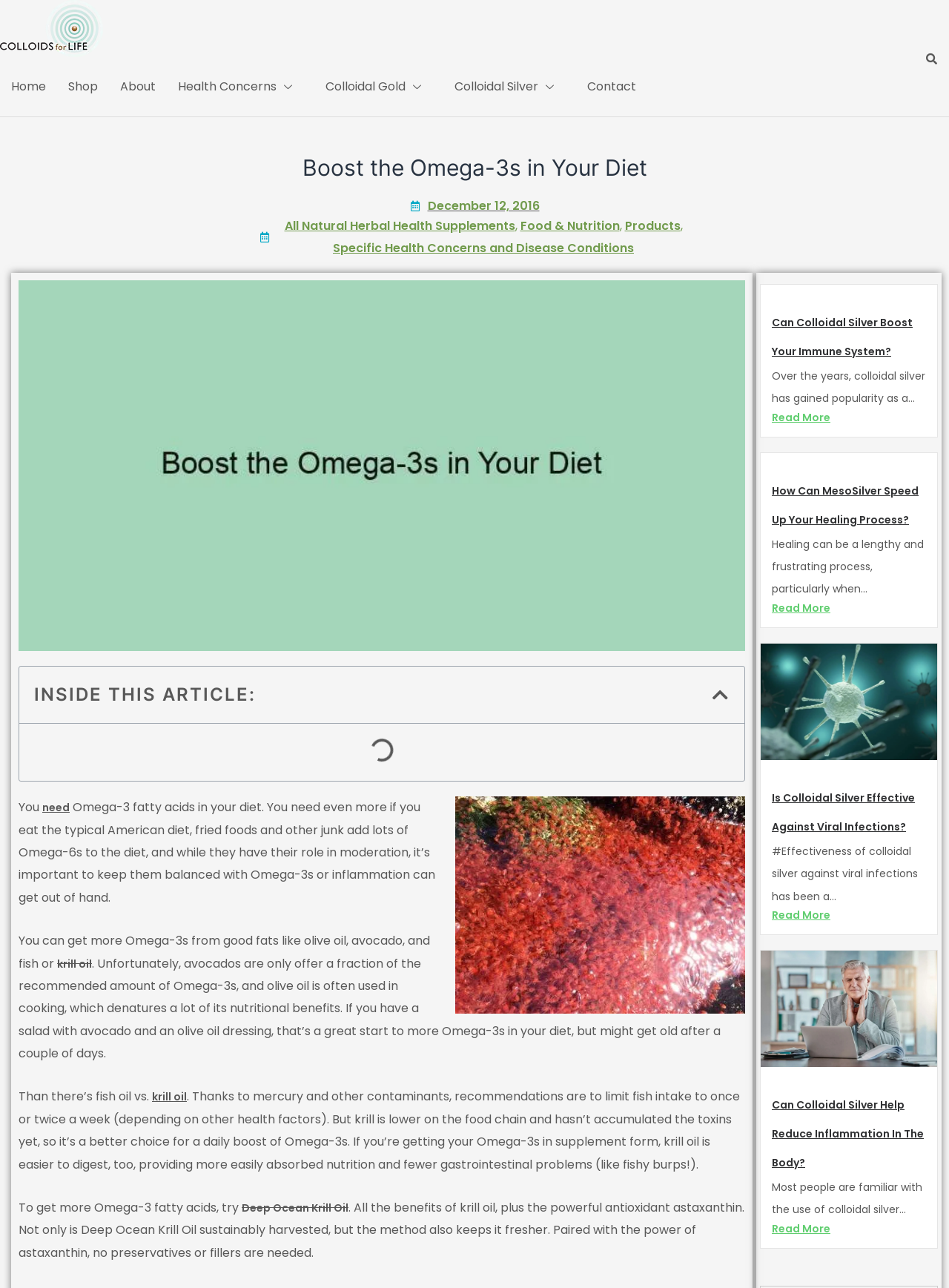Locate the bounding box coordinates of the element that should be clicked to execute the following instruction: "Search for something".

[0.775, 0.035, 0.996, 0.056]